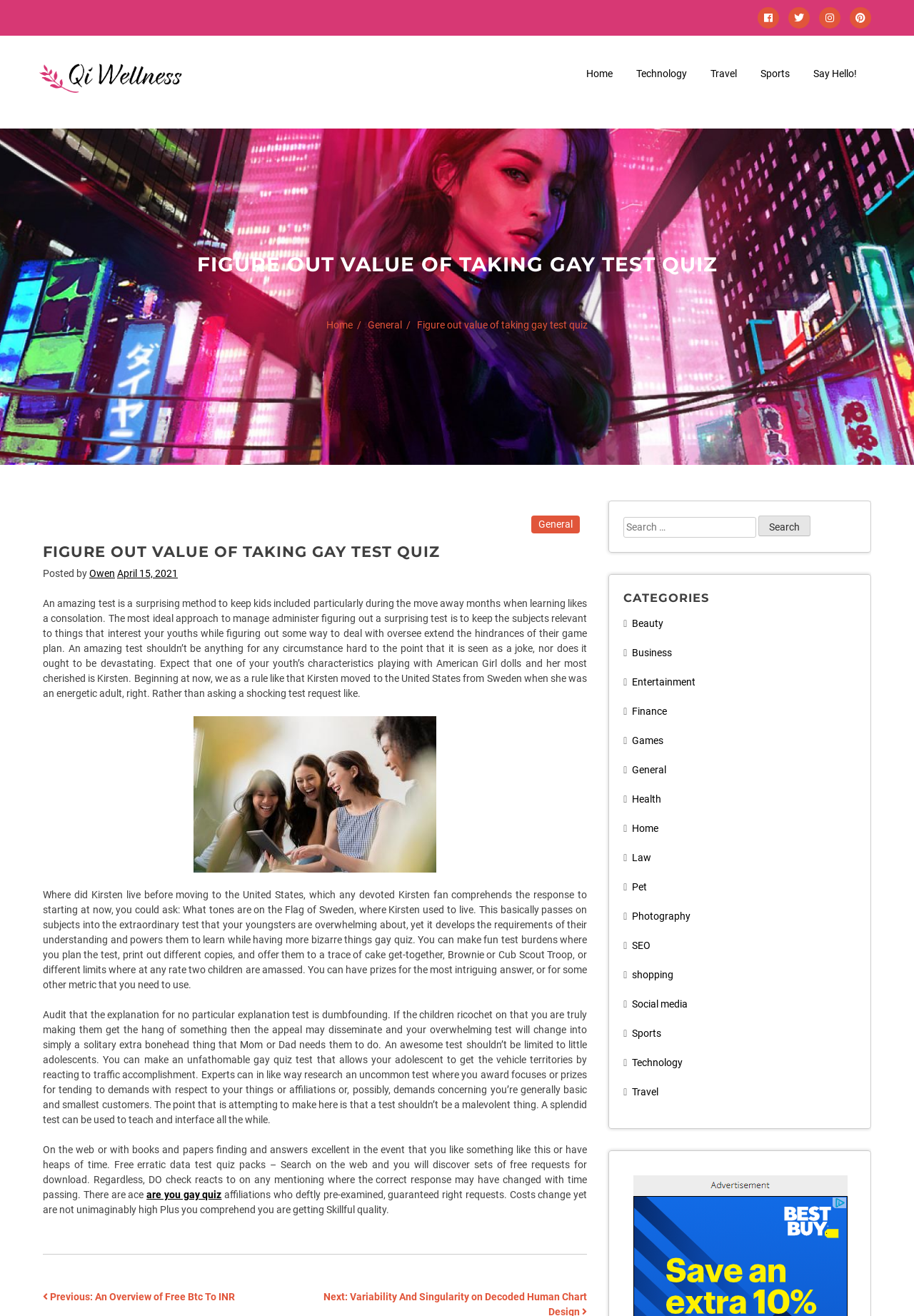What is the alternative to creating a gay test quiz from scratch?
Please answer using one word or phrase, based on the screenshot.

Free erratic data test quiz packs